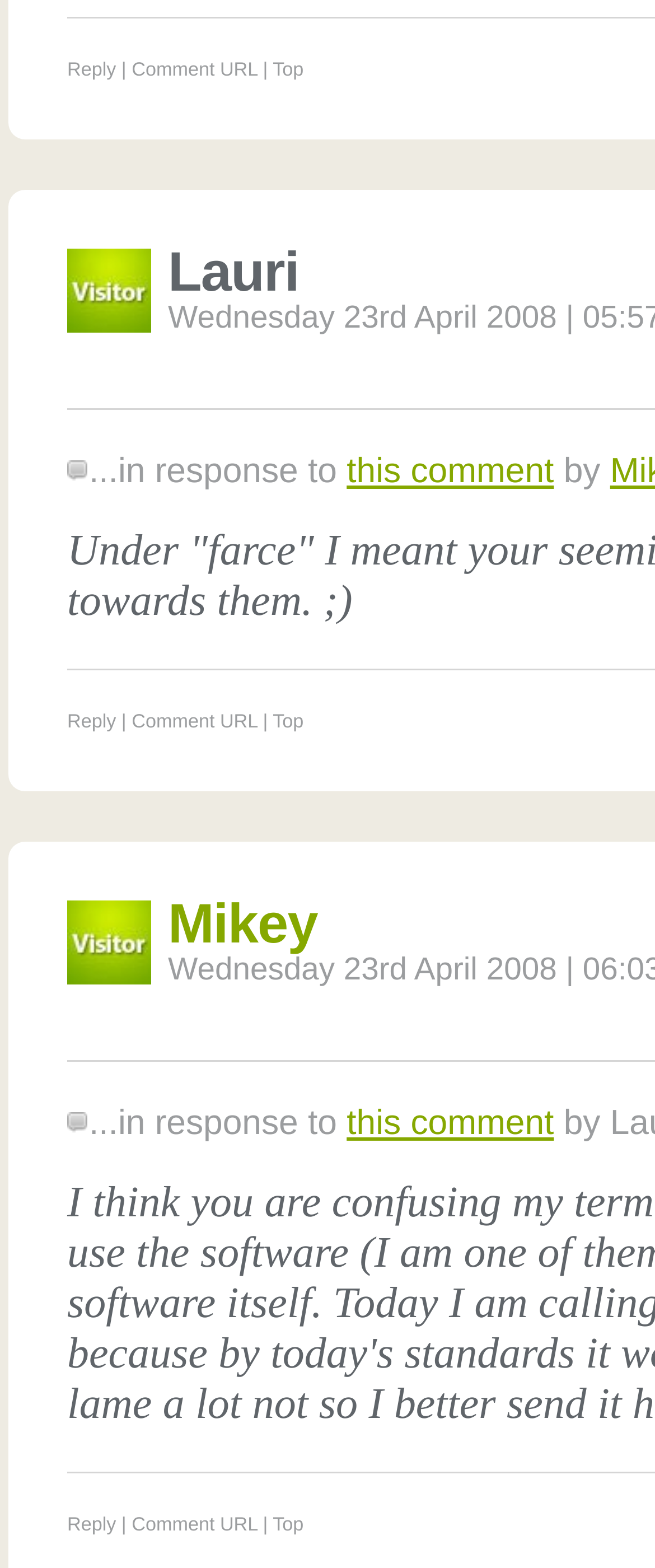Specify the bounding box coordinates of the element's region that should be clicked to achieve the following instruction: "Reply to the comment". The bounding box coordinates consist of four float numbers between 0 and 1, in the format [left, top, right, bottom].

[0.103, 0.038, 0.177, 0.051]